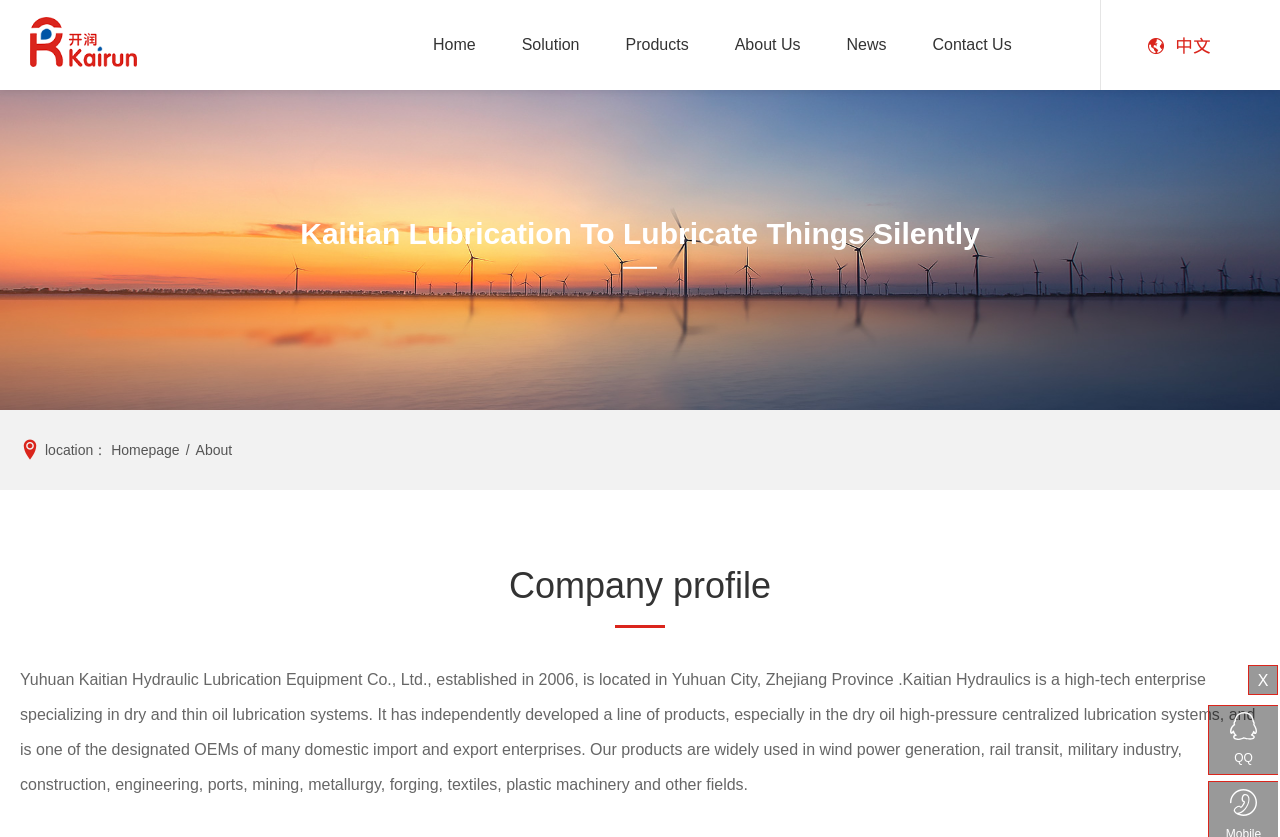Look at the image and write a detailed answer to the question: 
What is the purpose of the company?

The purpose of the company is mentioned in the static text 'Kaitian Lubrication To Lubricate Things Silently'. This suggests that the company's goal is to provide lubrication solutions that operate silently.